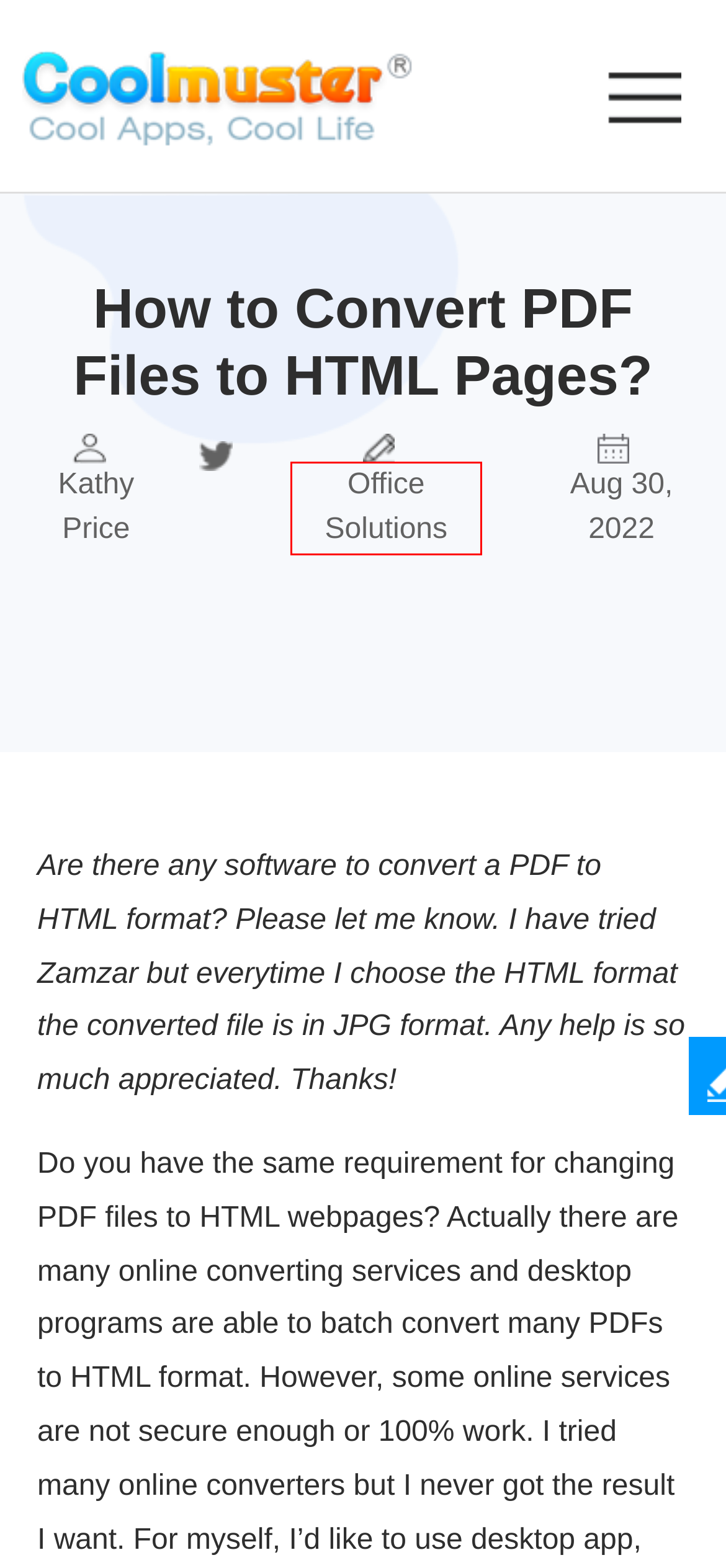You are given a webpage screenshot where a red bounding box highlights an element. Determine the most fitting webpage description for the new page that loads after clicking the element within the red bounding box. Here are the candidates:
A. PDF to Text Mac - Convert PDF Files to Text on Mac OS X
B. Guide Center on Phone to Phone Transfer
C. How to Convert Password Protected PDF to Without Password
D. How to Uninstall Coolmuster Program on Your PC or Mac Computer
E. Office Solutions: Manage and Convert Images and Documents
F. Coolmuster PDF Converter Pro: Convert PDF to Other File Formats
G. Coolmuster | Privacy Policy
H. Unleashing ePub Potential: Transforming HTML to Engaging E-Books

E